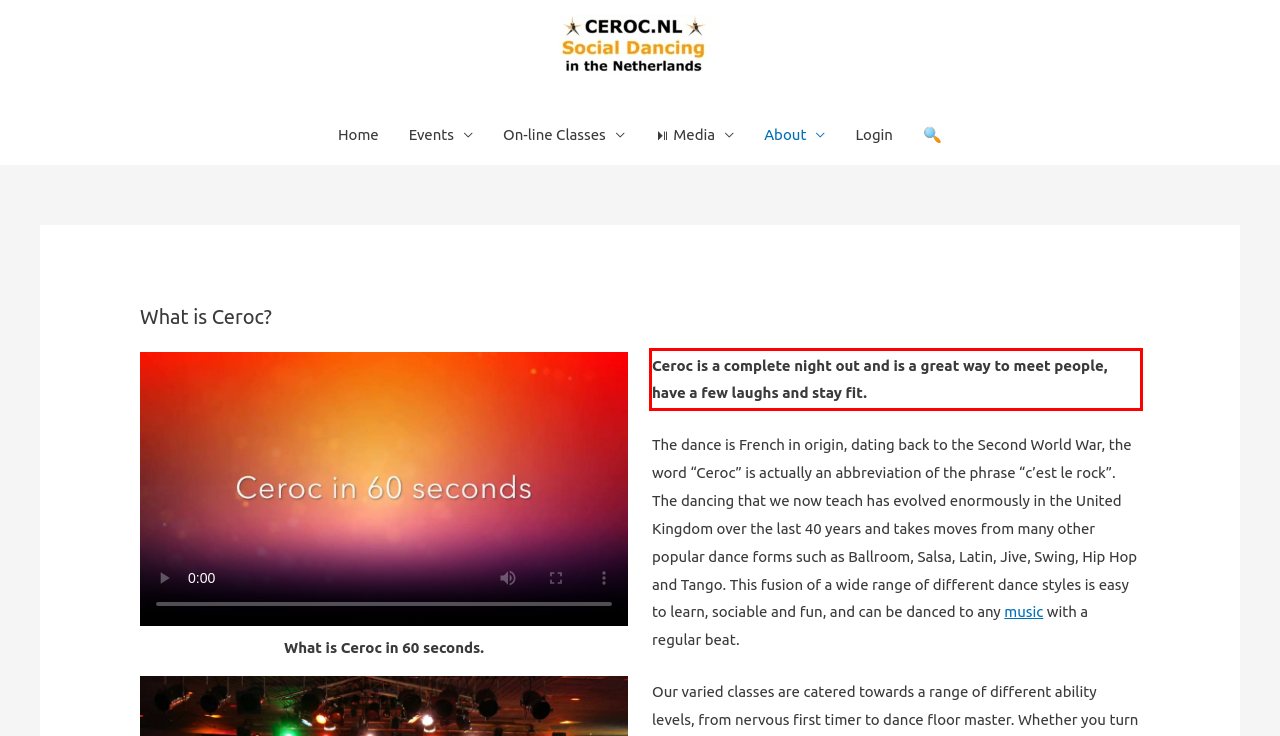Using the provided webpage screenshot, identify and read the text within the red rectangle bounding box.

Ceroc is a complete night out and is a great way to meet people, have a few laughs and stay fit.